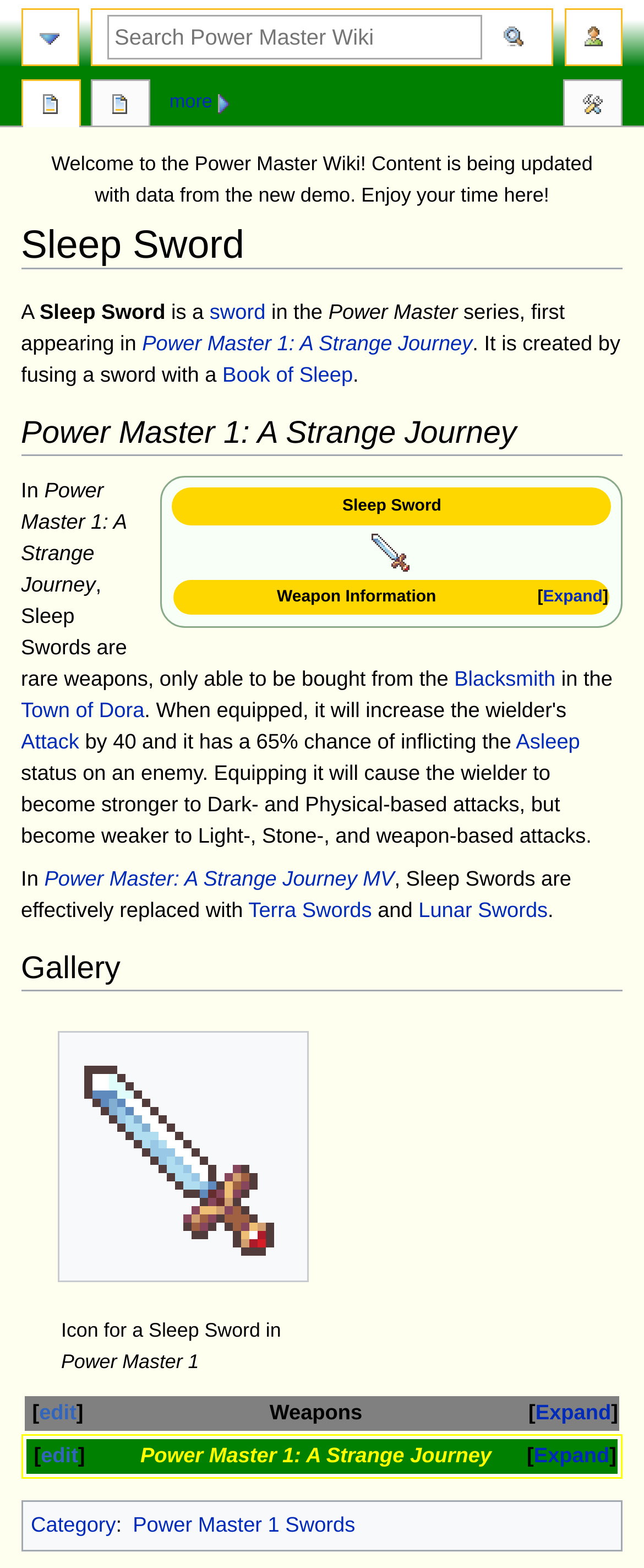Given the description of a UI element: "parent_node: Navigation menu title="user tools"", identify the bounding box coordinates of the matching element in the webpage screenshot.

[0.878, 0.005, 0.967, 0.042]